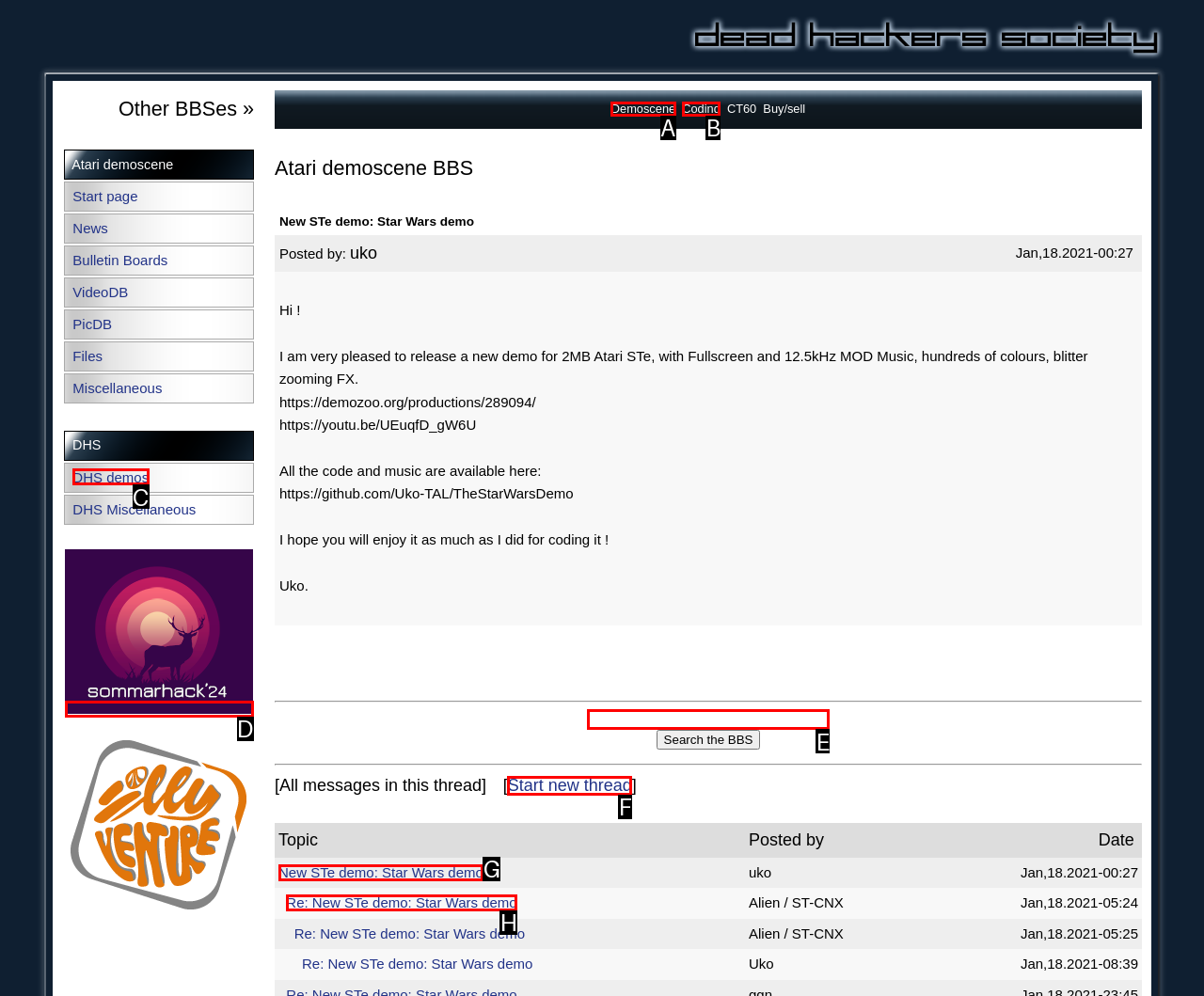Determine which HTML element matches the given description: DHS demos. Provide the corresponding option's letter directly.

C